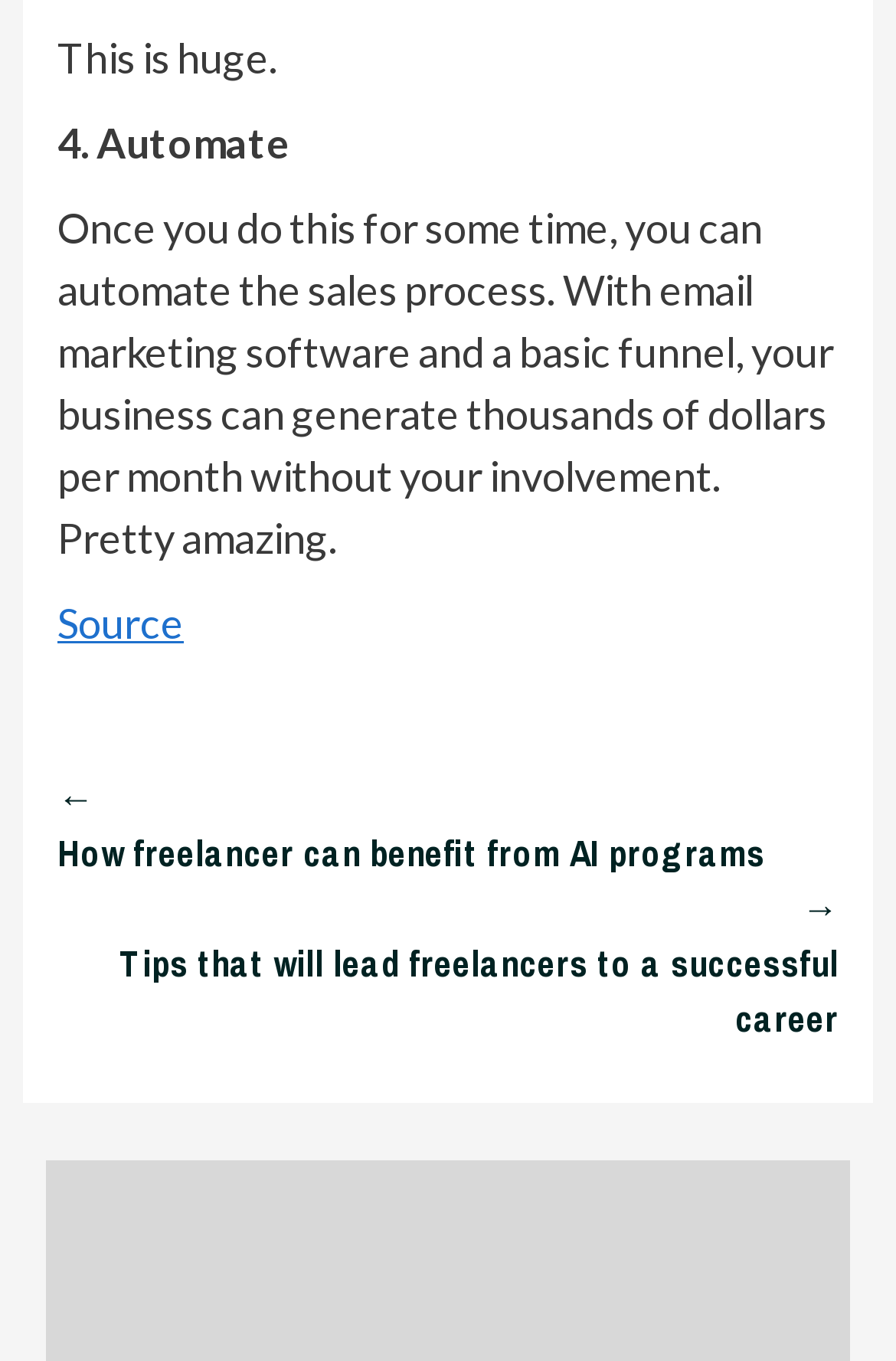Please give a concise answer to this question using a single word or phrase: 
What is the first sentence on the webpage?

This is huge.